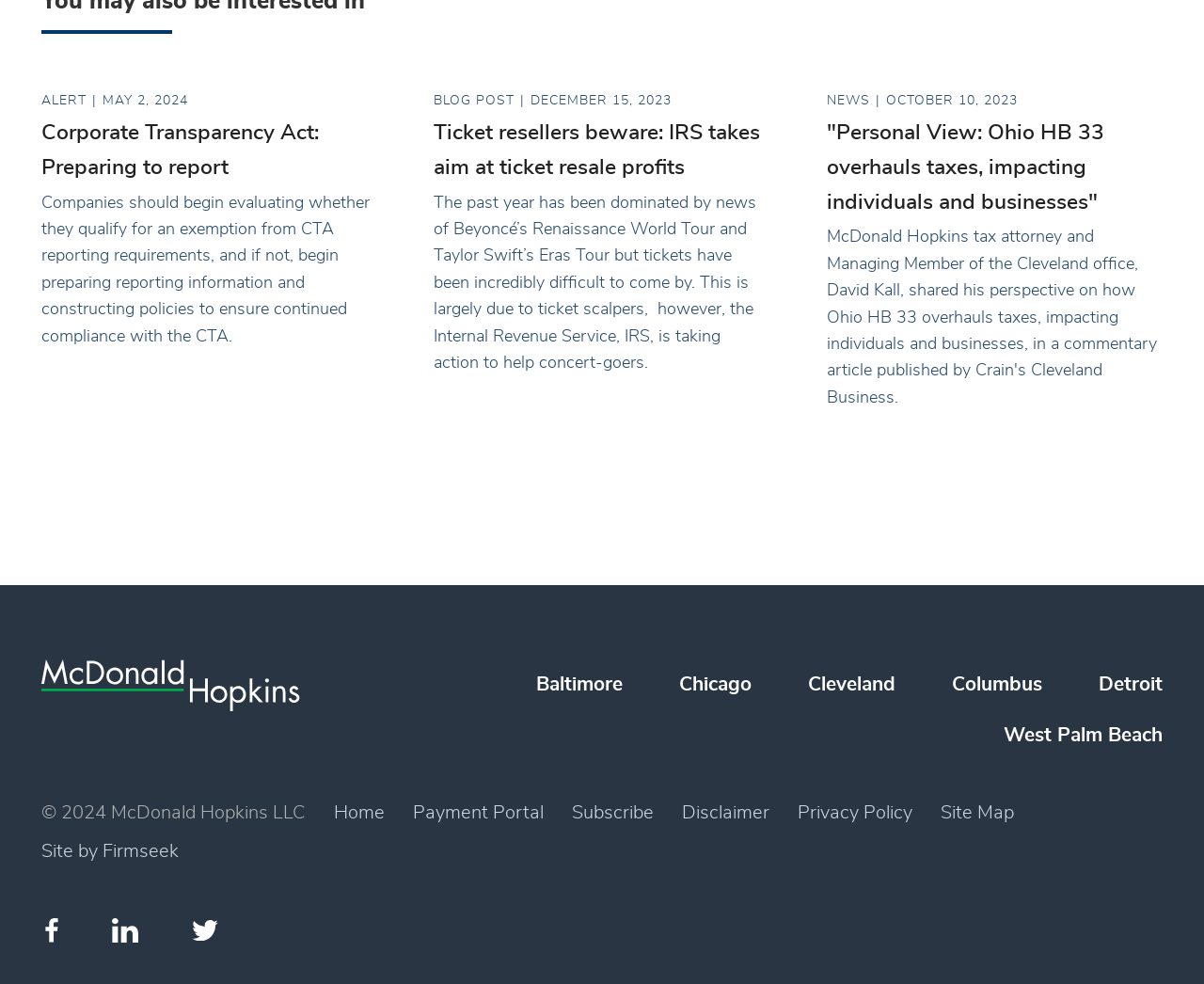Extract the bounding box for the UI element that matches this description: "News & Blogs".

None